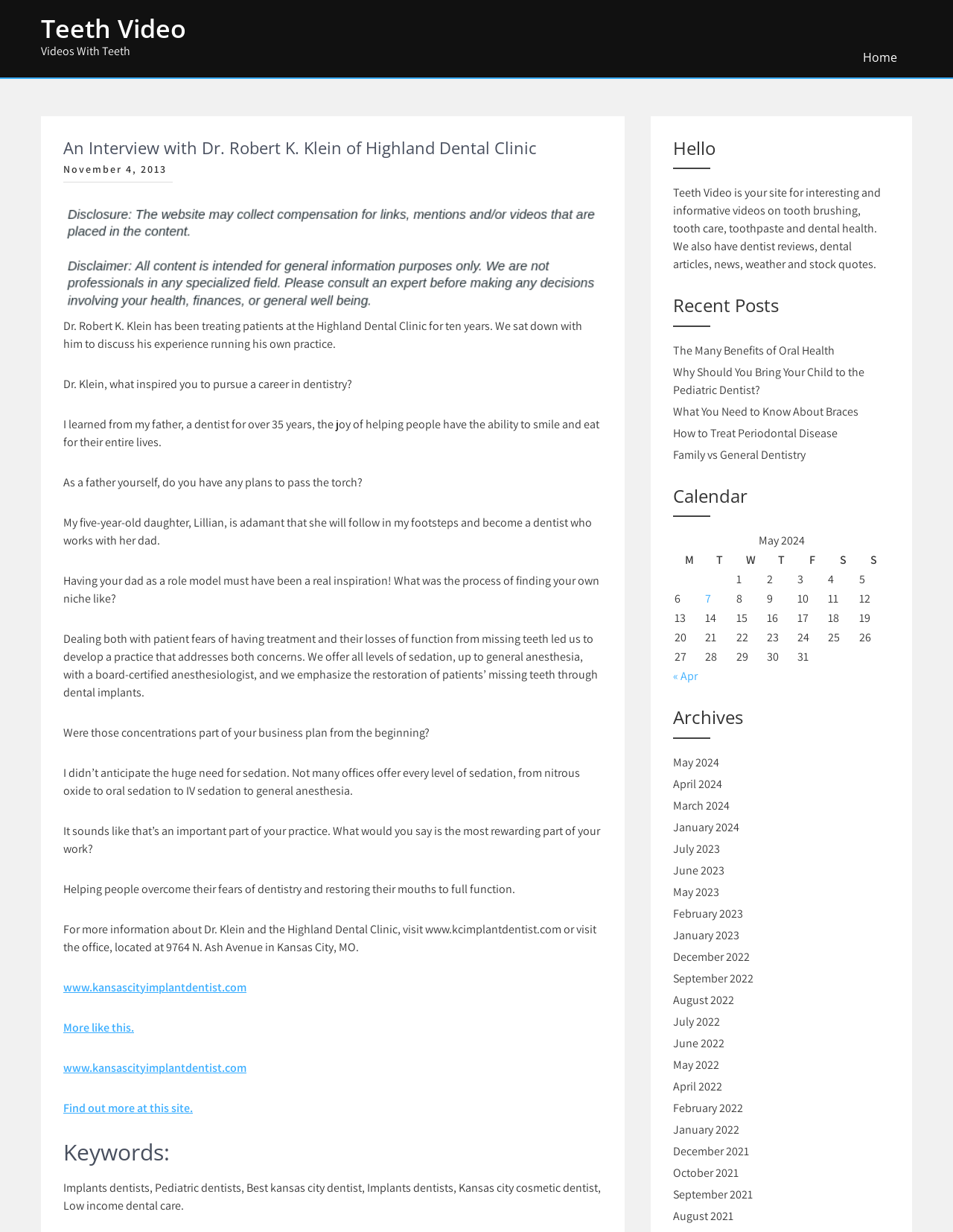Locate the bounding box coordinates of the area to click to fulfill this instruction: "Read the interview with Dr. Robert K. Klein". The bounding box should be presented as four float numbers between 0 and 1, in the order [left, top, right, bottom].

[0.066, 0.258, 0.611, 0.285]